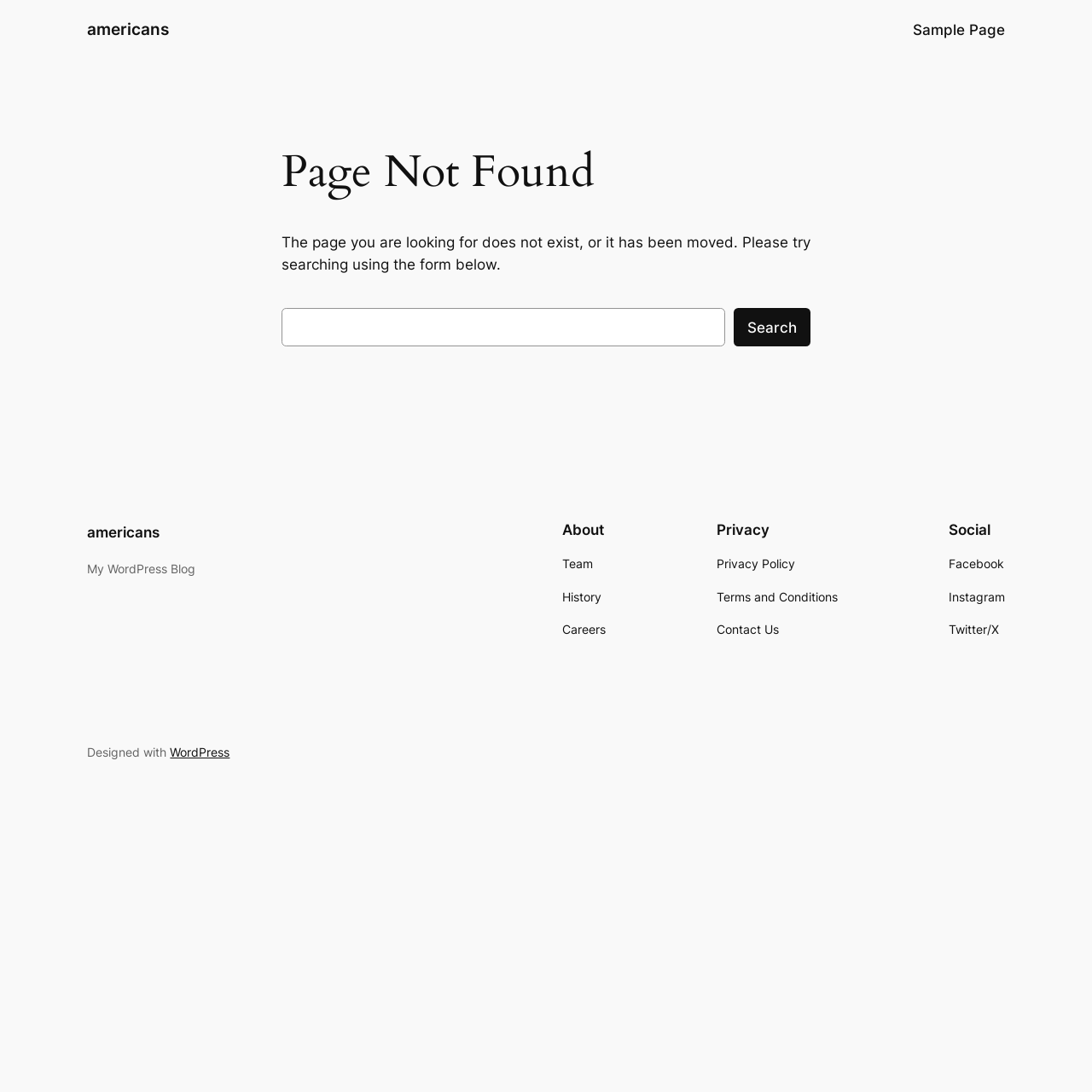Locate the headline of the webpage and generate its content.

Page Not Found